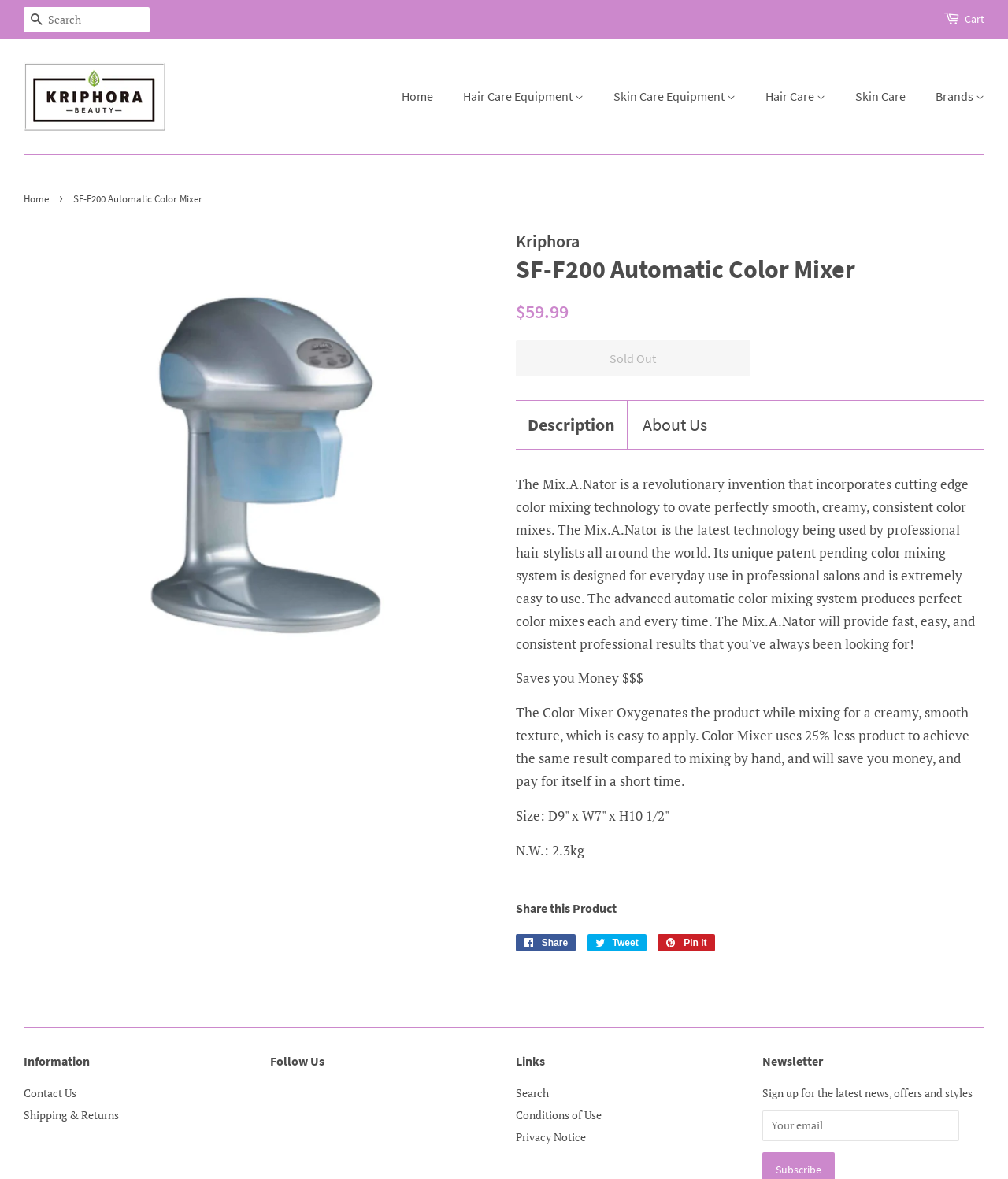Can you specify the bounding box coordinates for the region that should be clicked to fulfill this instruction: "View the book 'Glass Sword (Red Queen)'".

None